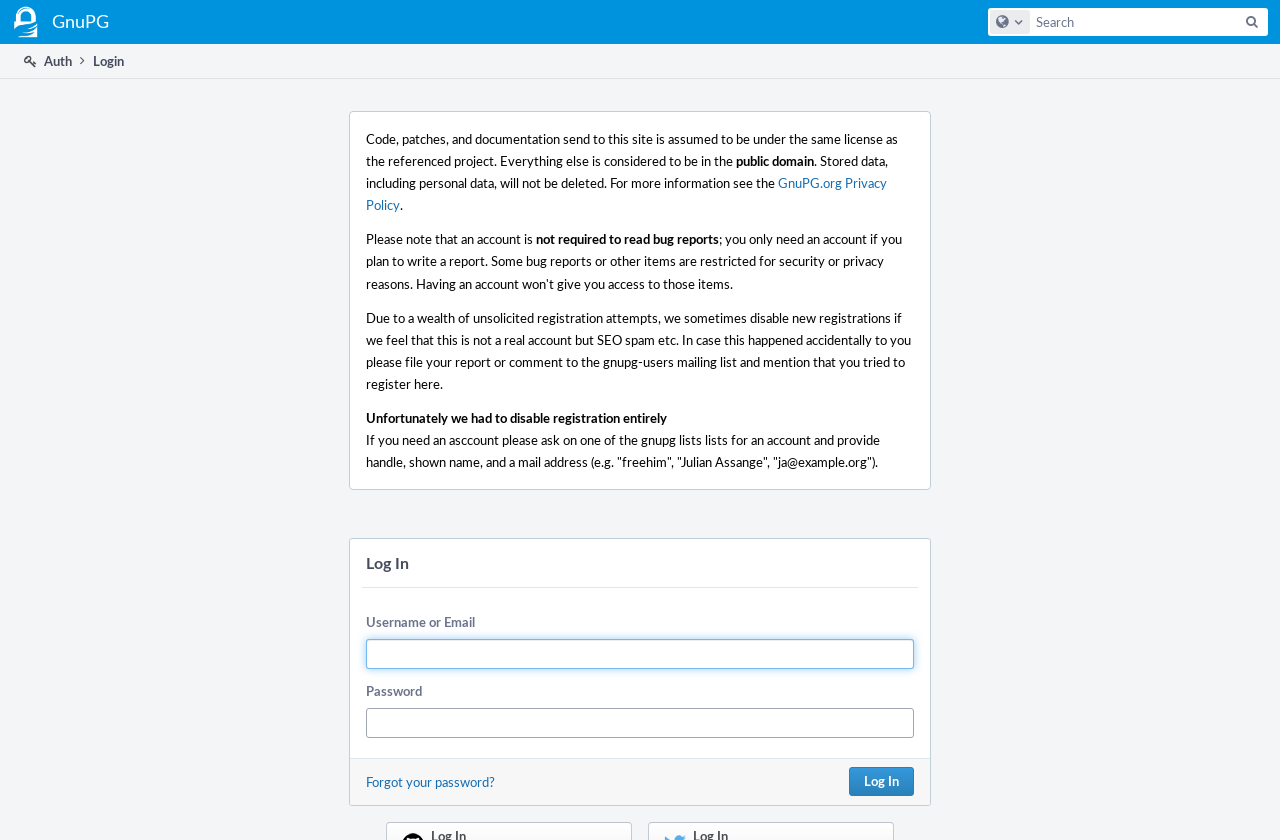Pinpoint the bounding box coordinates of the clickable area needed to execute the instruction: "Click the Log In button". The coordinates should be specified as four float numbers between 0 and 1, i.e., [left, top, right, bottom].

[0.663, 0.913, 0.714, 0.948]